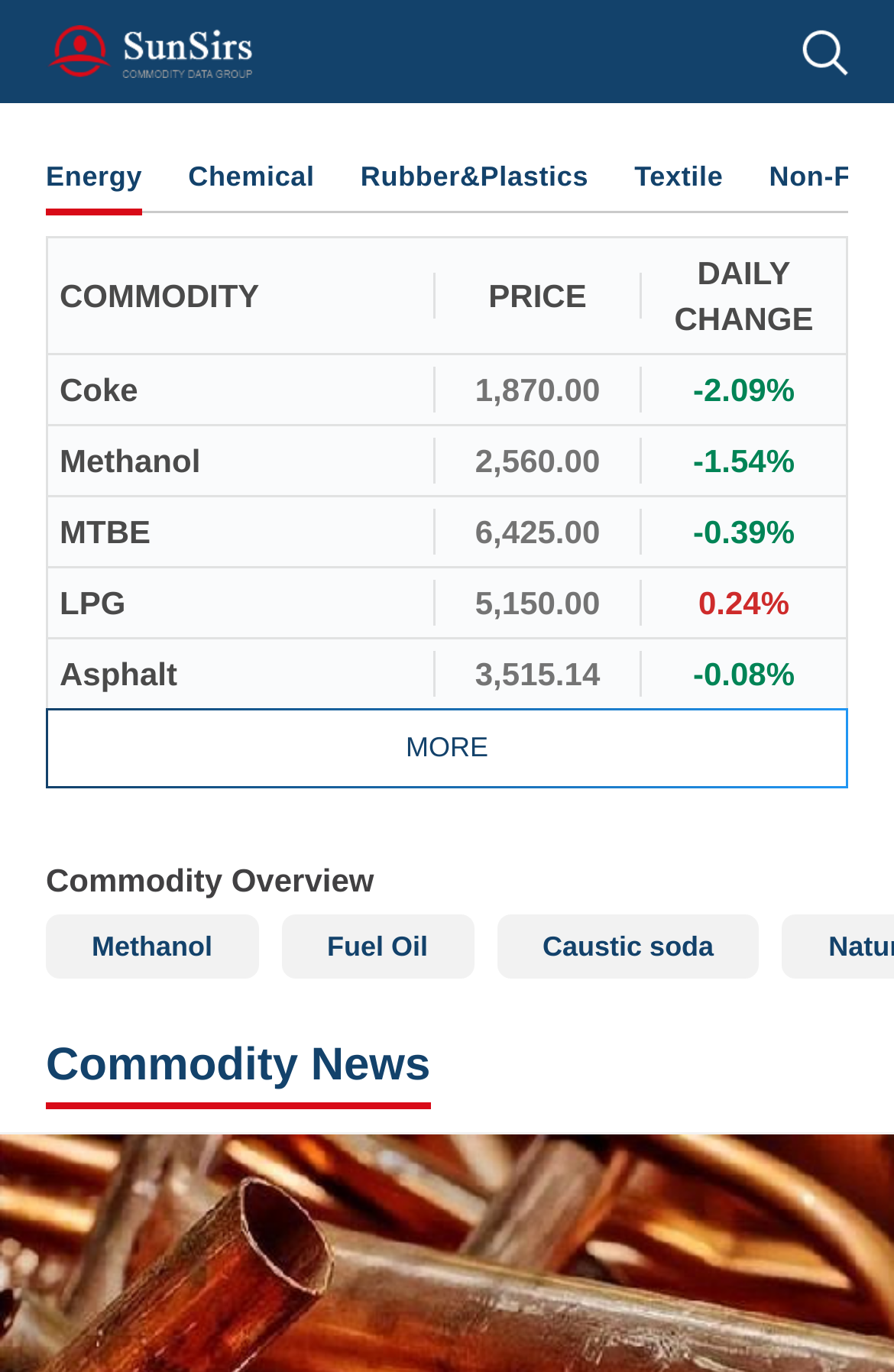Analyze and describe the webpage in a detailed narrative.

The webpage is a commodity data platform provided by SunSirs, China Commodity Data Group. At the top, there is a link and a button positioned side by side, with the link on the left and the button on the right. Below them, there are four links arranged horizontally, labeled as "Energy", "Chemical", "Rubber&Plastics", and "Textile", from left to right.

Further down, there are three columns of text. The left column has labels "COMMODITY", "Coke", "Methanol", "MTBE", "LPG", and "Asphalt", one below the other. The middle column has corresponding prices, such as "1,870.00", "2,560.00", and so on. The right column shows the daily change in prices, with percentages like "-2.09%", "-1.54%", and so on.

Below these columns, there is a link labeled "MORE" that spans almost the entire width of the page. Underneath, there is a section titled "Commodity Overview". Below this title, there are three links arranged horizontally, labeled as "Methanol", "Fuel Oil", and "Caustic soda", from left to right.

Finally, at the bottom, there is a section titled "Commodity News".